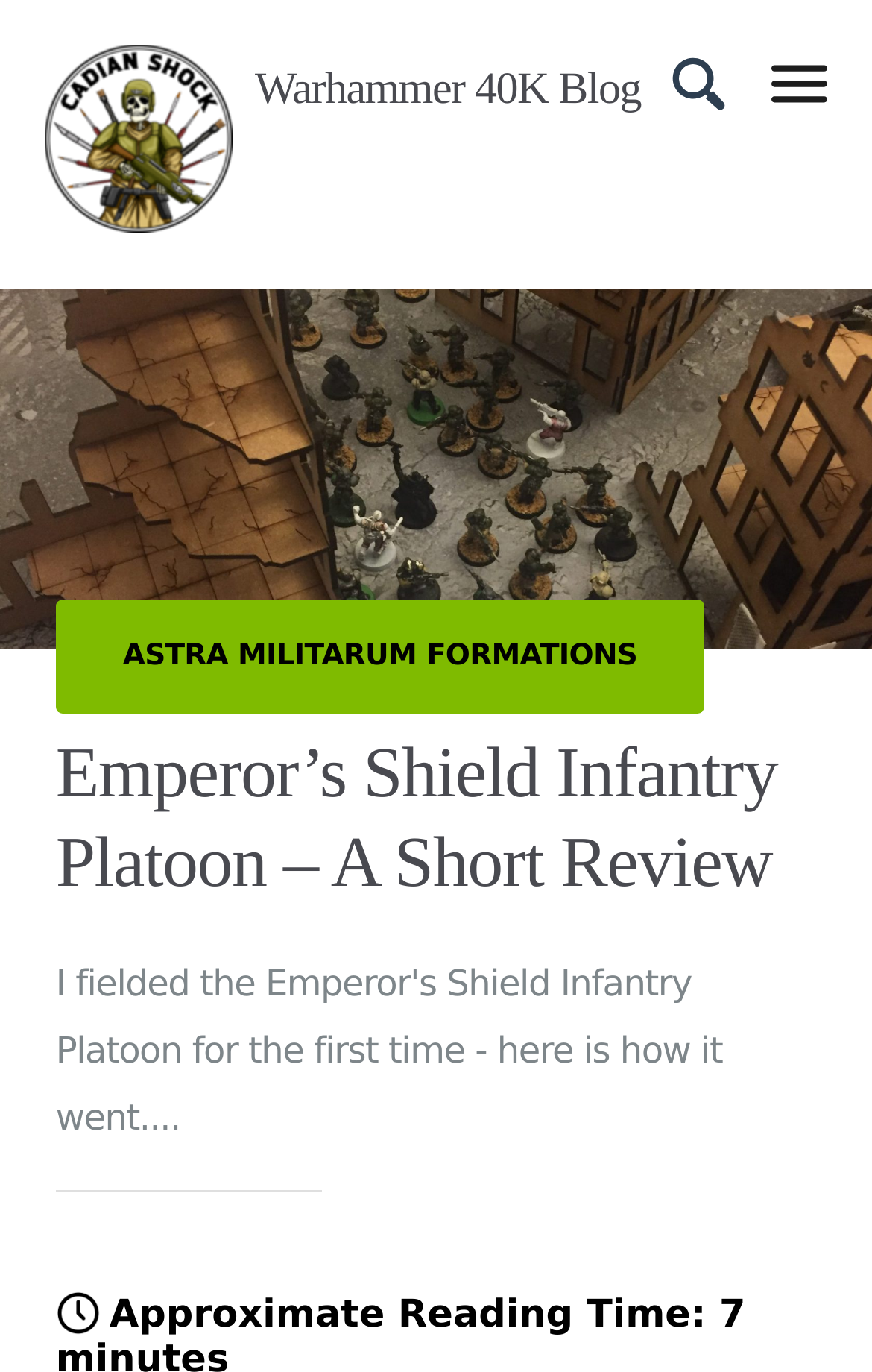Please give a succinct answer to the question in one word or phrase:
What is the approximate reading time of the article?

7